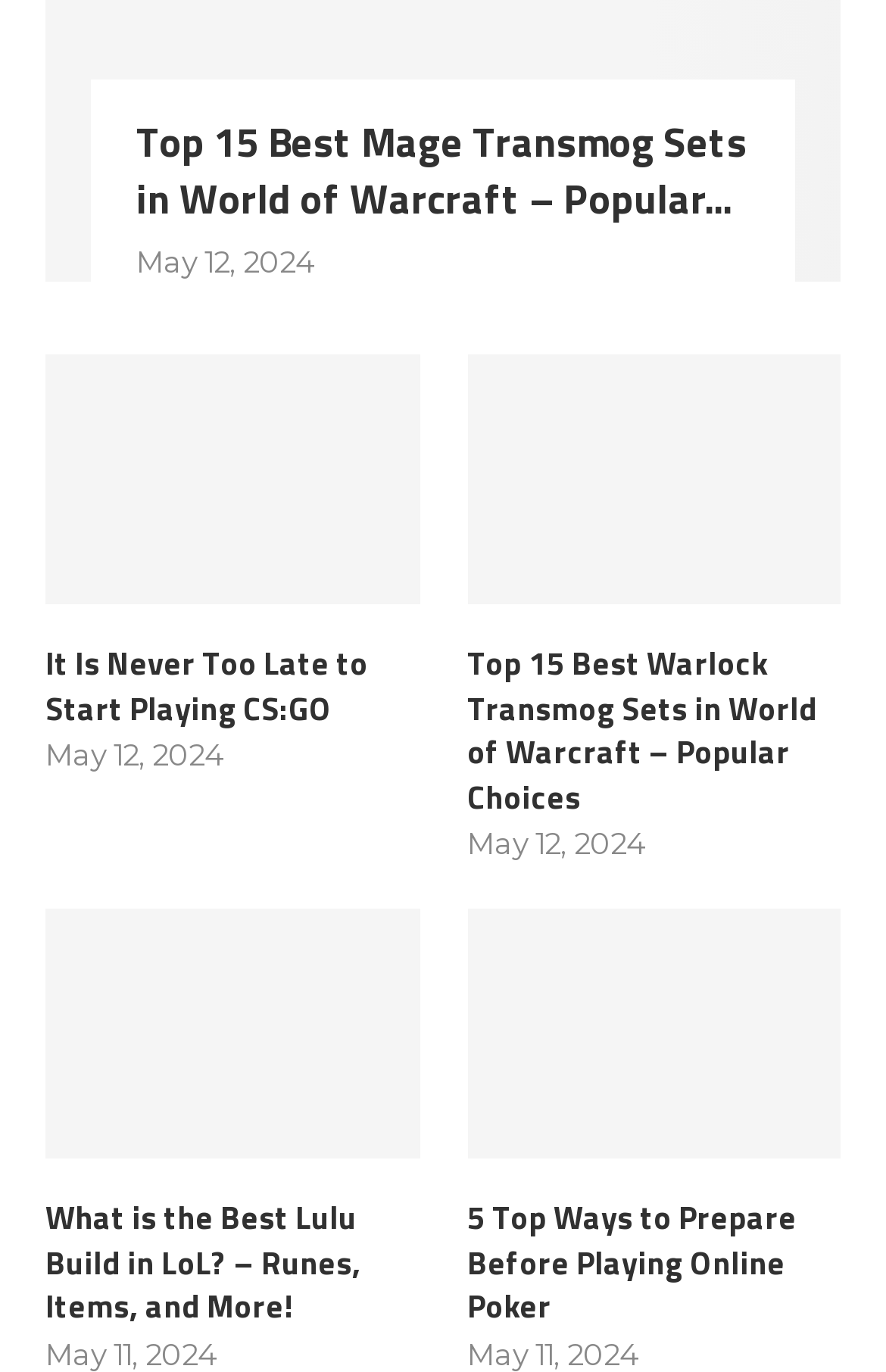Please find the bounding box coordinates of the section that needs to be clicked to achieve this instruction: "Read the article about the Best Lulu Build in LoL".

[0.051, 0.871, 0.473, 0.968]